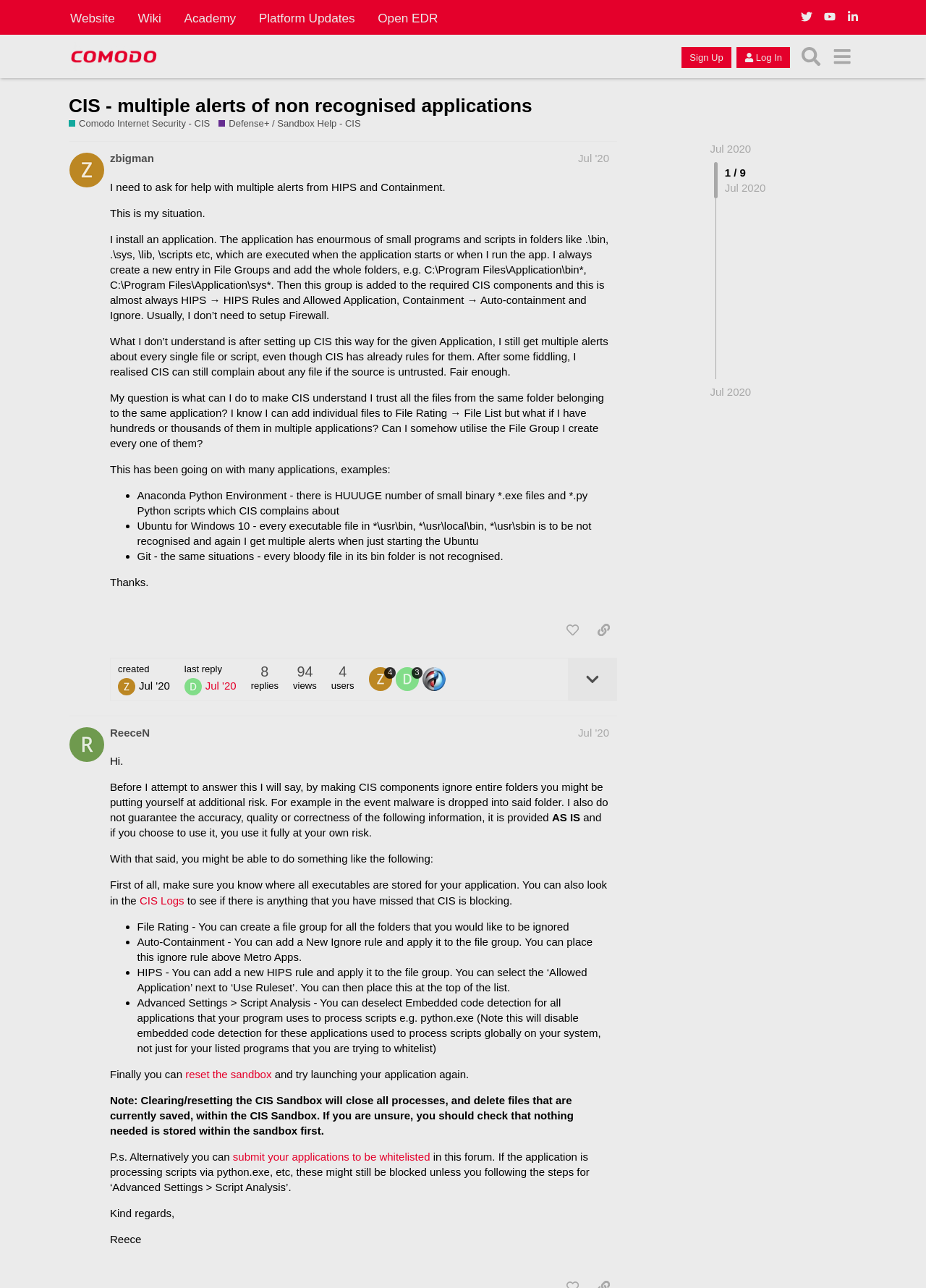From the image, can you give a detailed response to the question below:
What is the date of the last reply to the post?

The answer can be found by looking at the post details section, where it says 'last reply Jul '20' and the corresponding date is 'Jul 7, 2020 2:13 pm'.